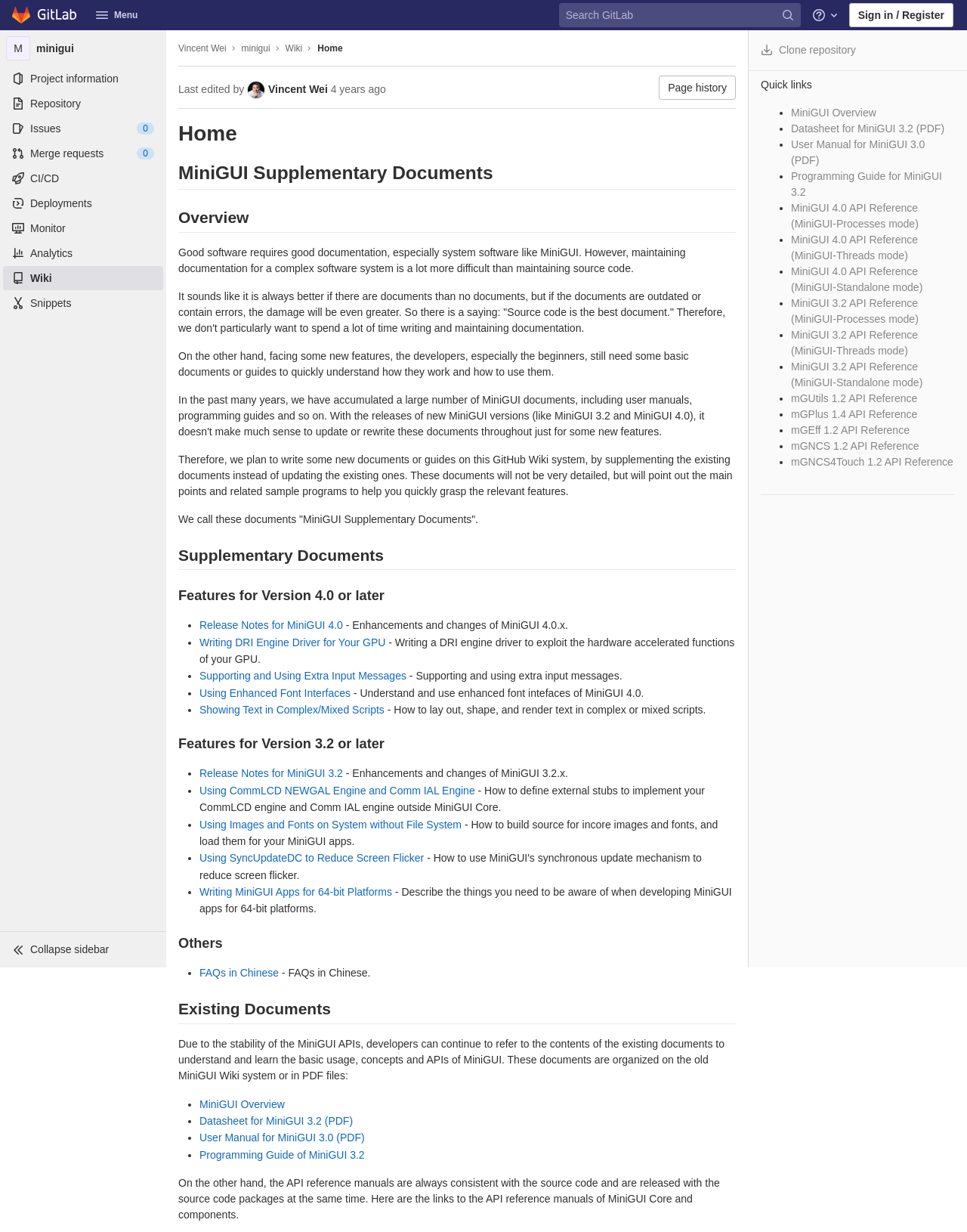What is the name of the GitHub Wiki system?
Please analyze the image and answer the question with as much detail as possible.

I found the answer by looking at the breadcrumbs navigation section on the webpage, which lists 'Wiki' as one of the links.